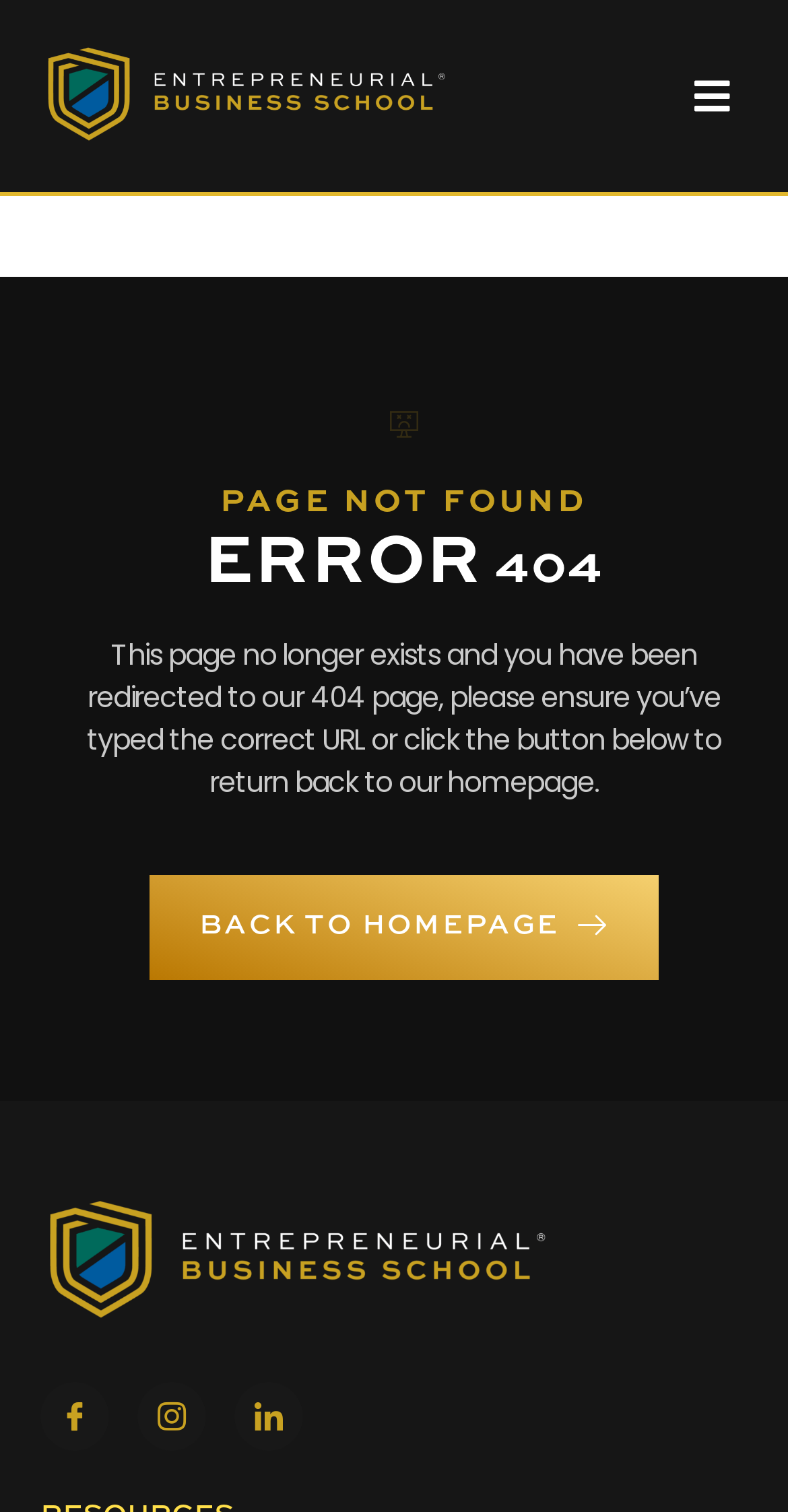Analyze the image and answer the question with as much detail as possible: 
Is there a menu on this page?

I found a generic element labeled 'Open/Close Menu' on the page, which suggests that there is a menu that can be opened or closed.